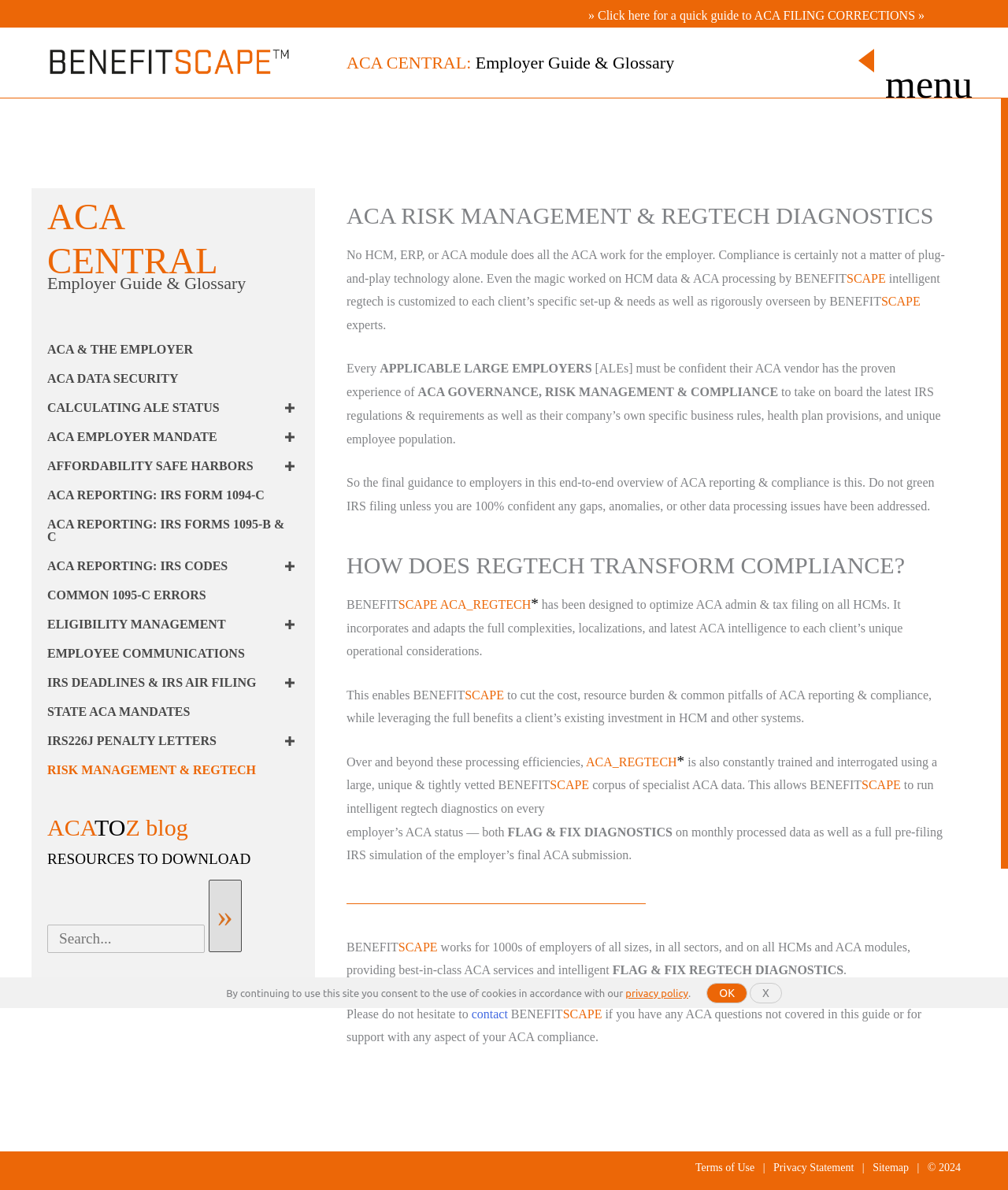Respond to the question below with a single word or phrase:
What is the name of the blog on this webpage?

ACATOZ blog